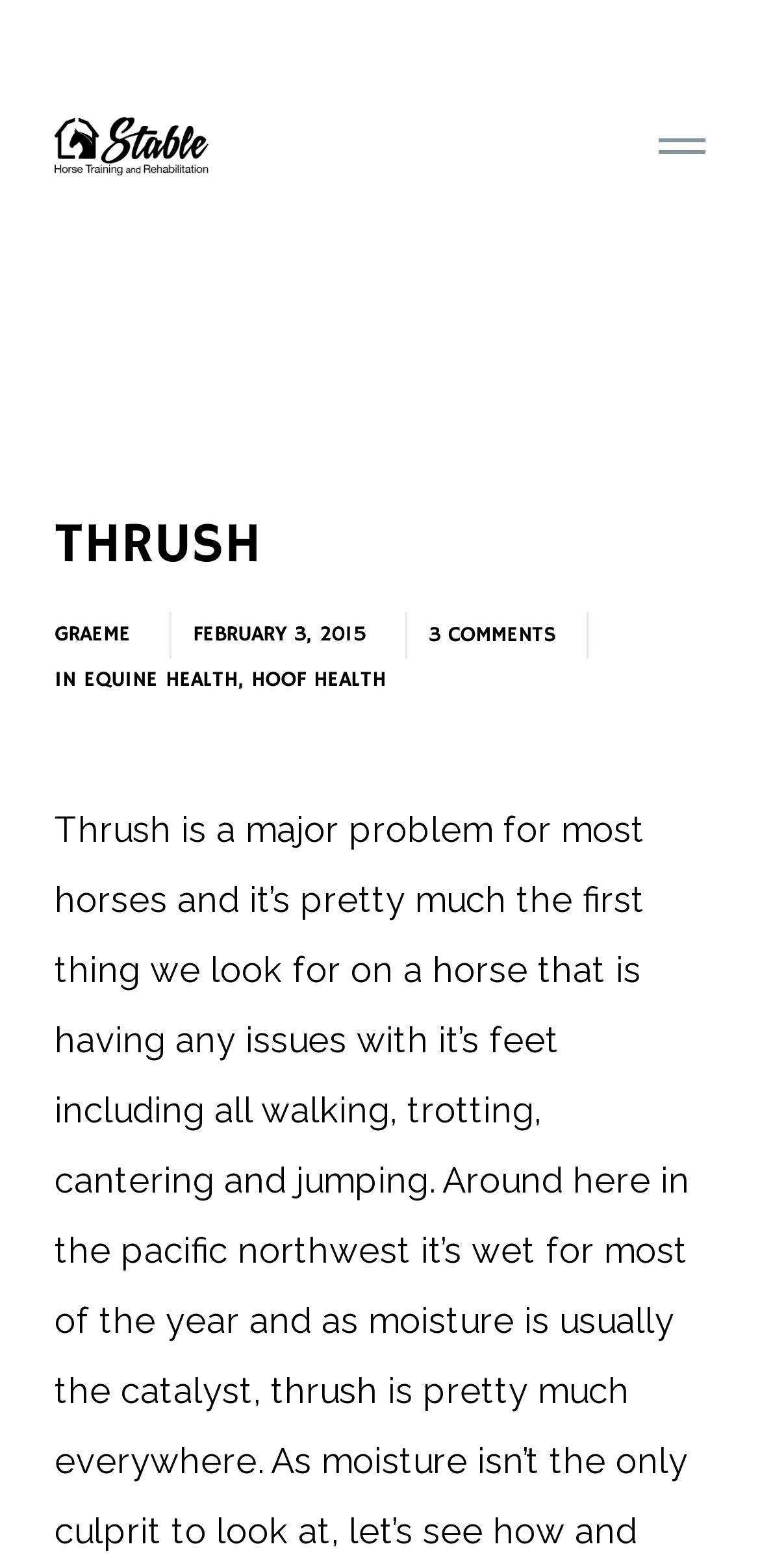Please give a concise answer to this question using a single word or phrase: 
What are the categories of the article?

EQUINE HEALTH, HOOF HEALTH